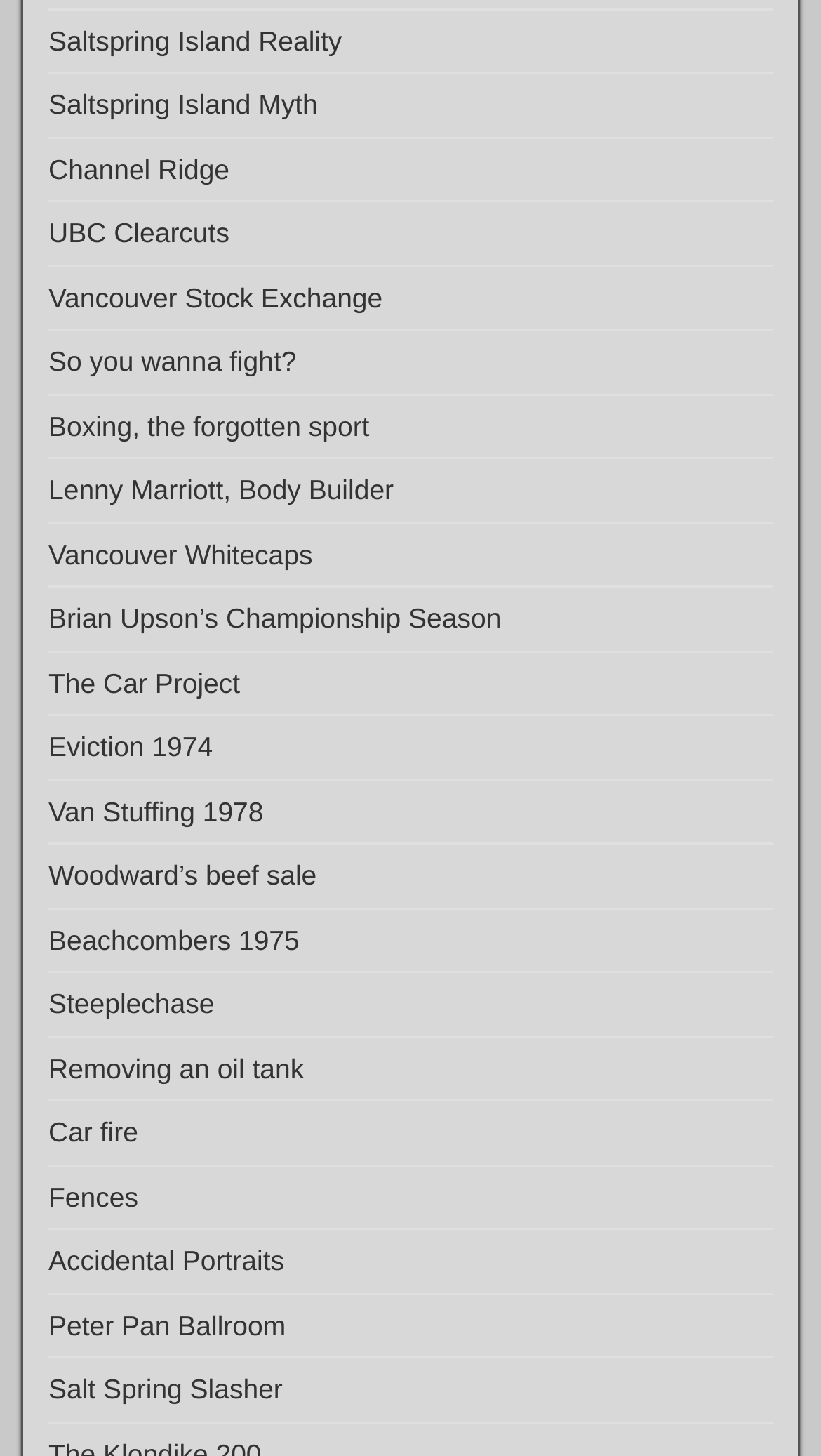Please identify the bounding box coordinates of the element that needs to be clicked to perform the following instruction: "Learn about Beachcombers 1975".

[0.059, 0.635, 0.365, 0.656]